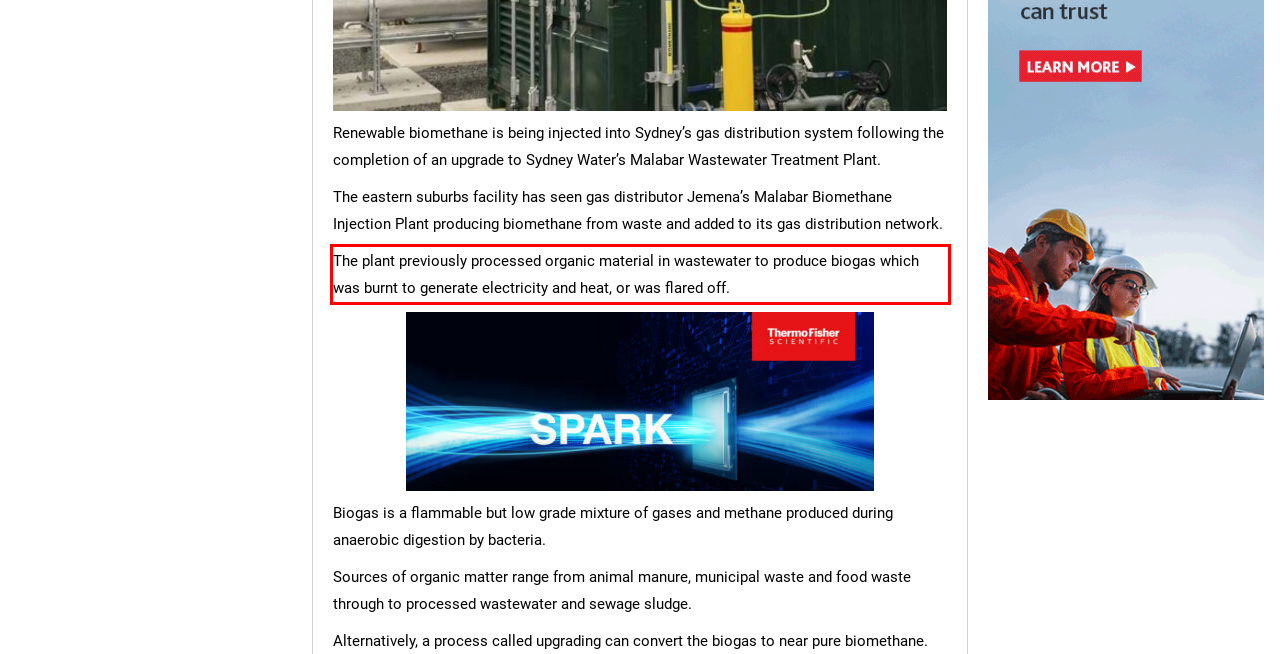Examine the screenshot of the webpage, locate the red bounding box, and perform OCR to extract the text contained within it.

The plant previously processed organic material in wastewater to produce biogas which was burnt to generate electricity and heat, or was flared off.